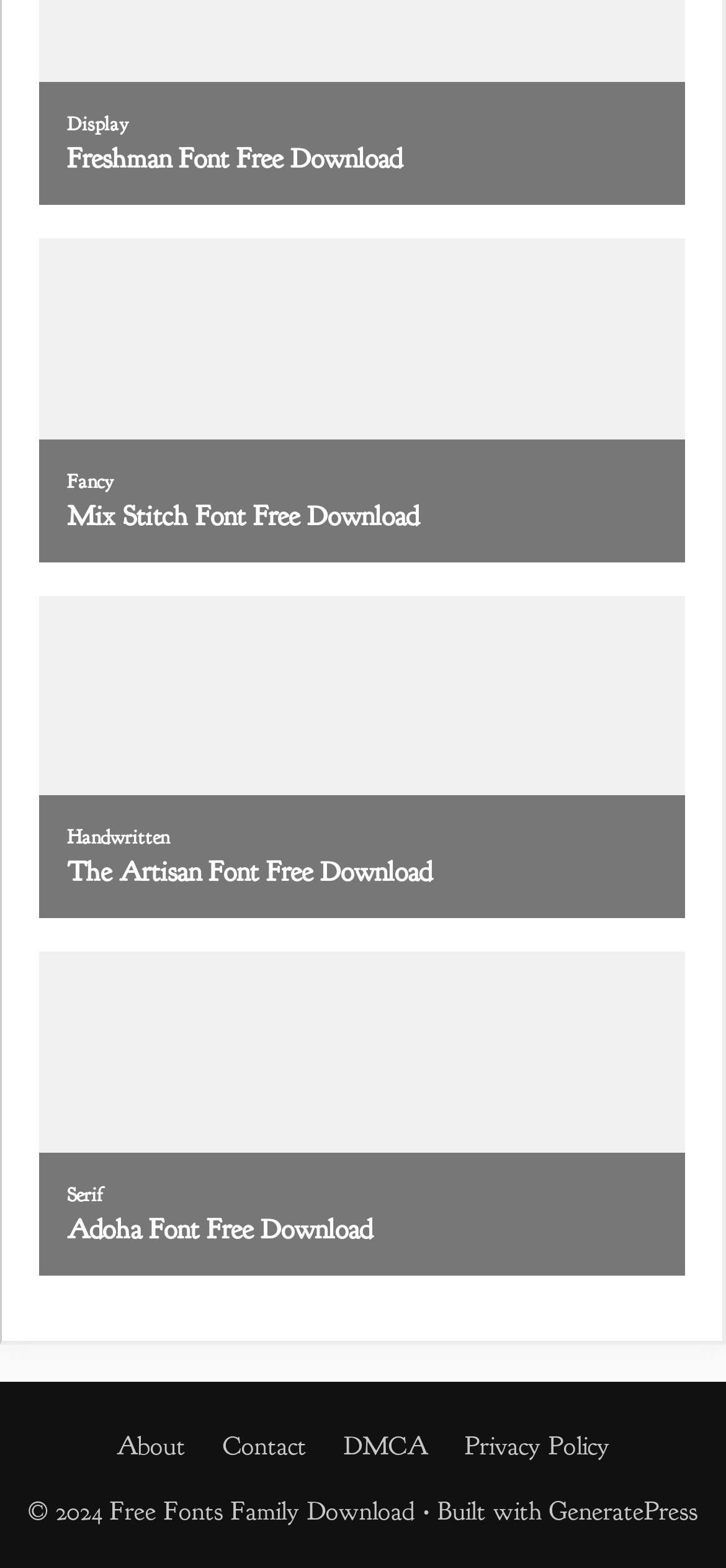What is the name of the theme used to build the website?
Please answer the question with as much detail and depth as you can.

I analyzed the webpage and found a link at the bottom that mentions the theme used to build the website, which is GeneratePress.